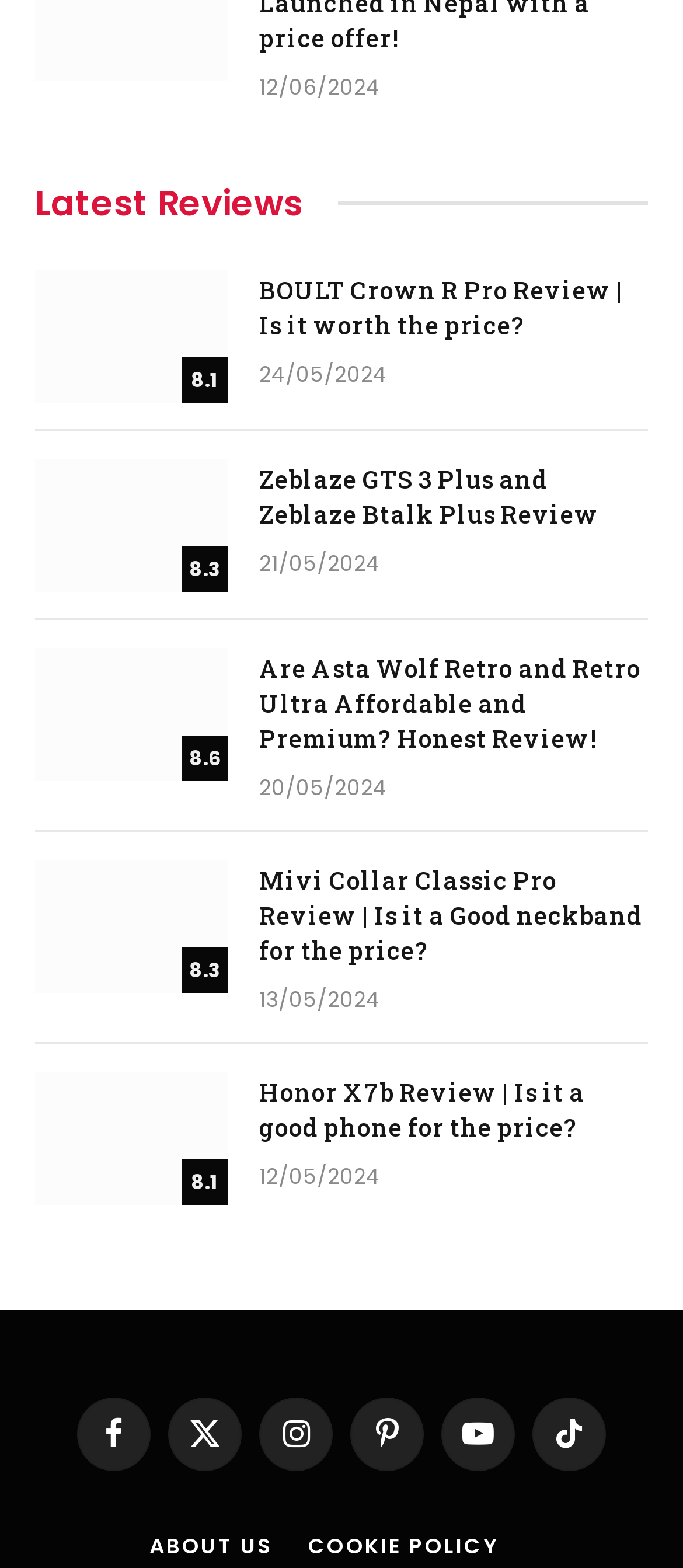What is the rating of the BOULT Crown R Pro Review?
Provide a one-word or short-phrase answer based on the image.

8.1